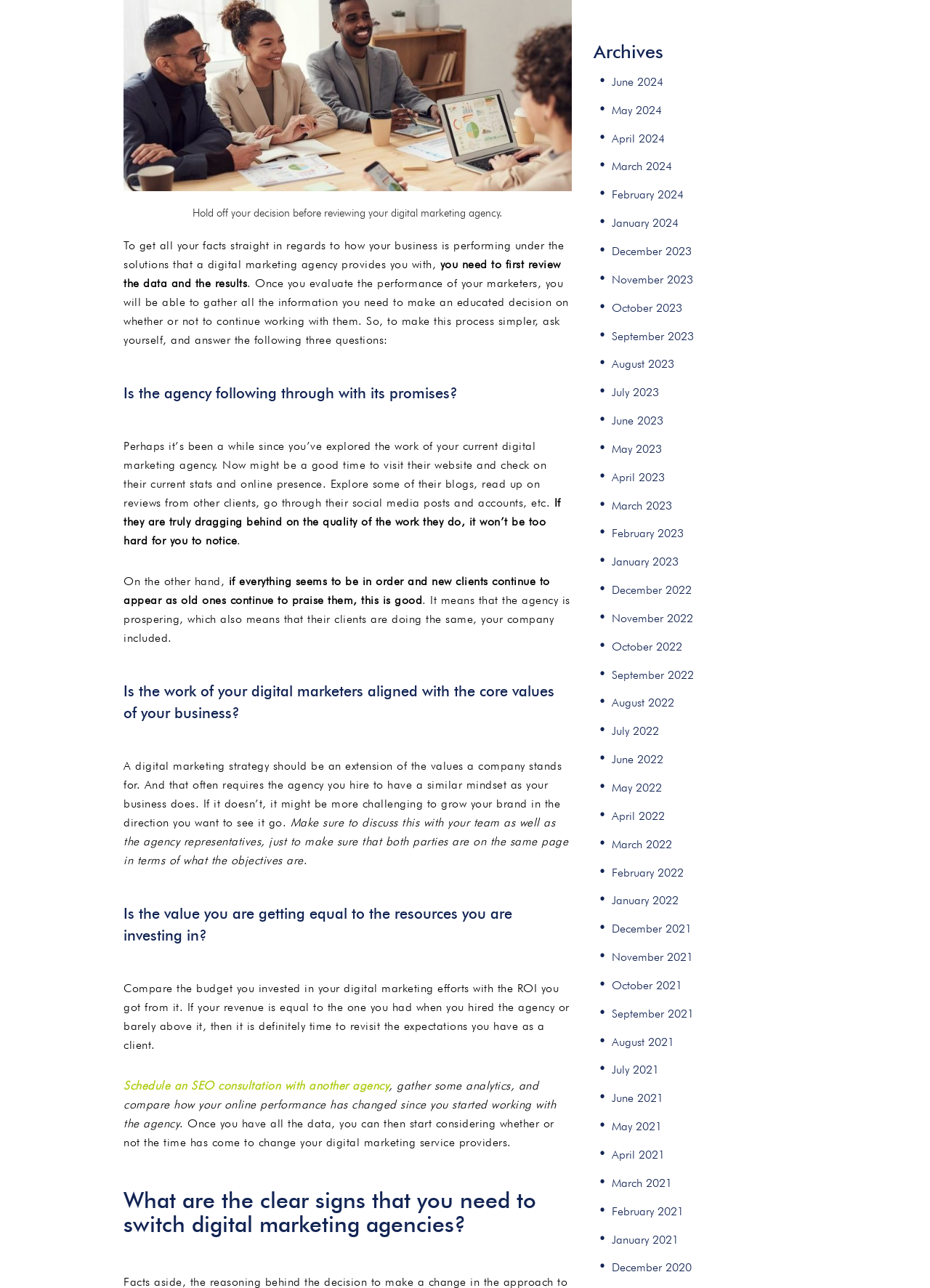Please locate the bounding box coordinates of the element's region that needs to be clicked to follow the instruction: "View the image of Energy Apple in One Piece Odyssey". The bounding box coordinates should be provided as four float numbers between 0 and 1, i.e., [left, top, right, bottom].

None